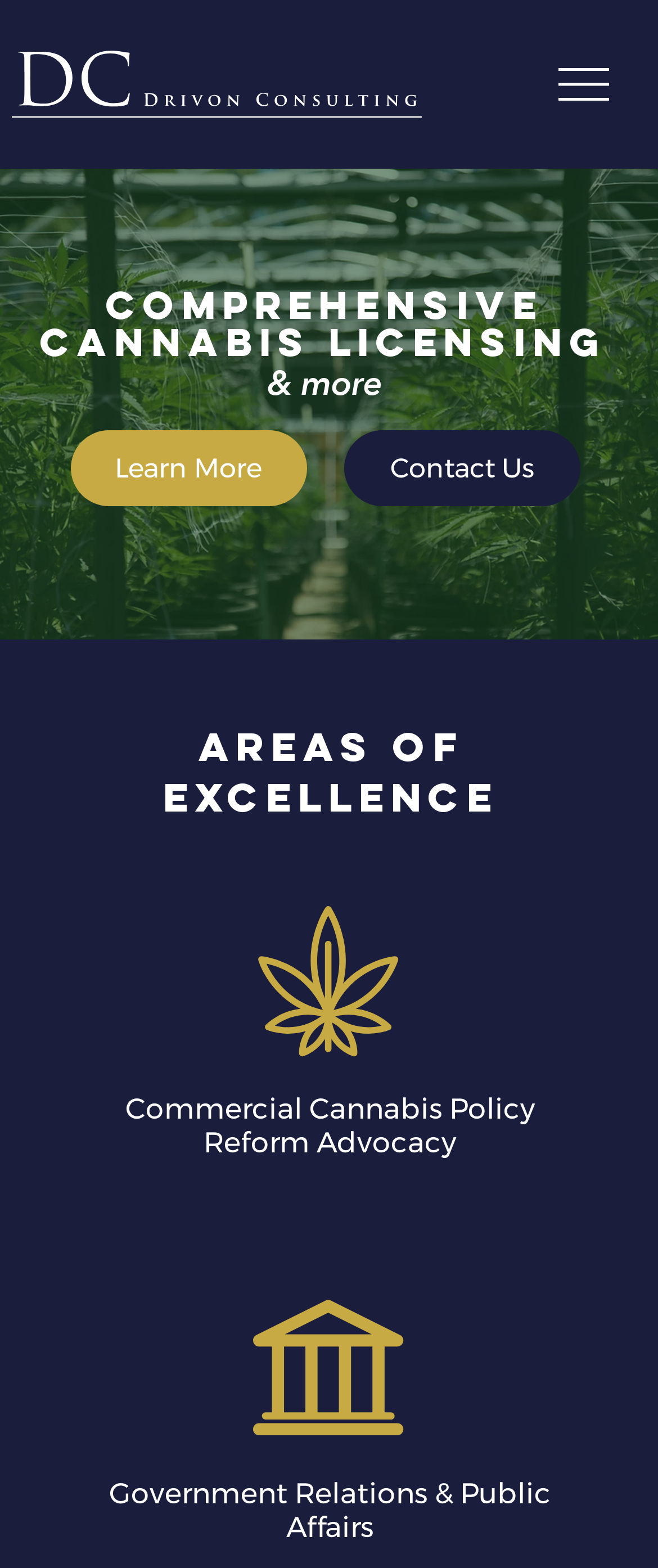Locate the bounding box coordinates of the UI element described by: "#comp-kbgakxea_r_comp-kd5pcdw0 svg [data-color="1"] {fill: #FFFFFF;}". The bounding box coordinates should consist of four float numbers between 0 and 1, i.e., [left, top, right, bottom].

[0.018, 0.021, 0.641, 0.087]